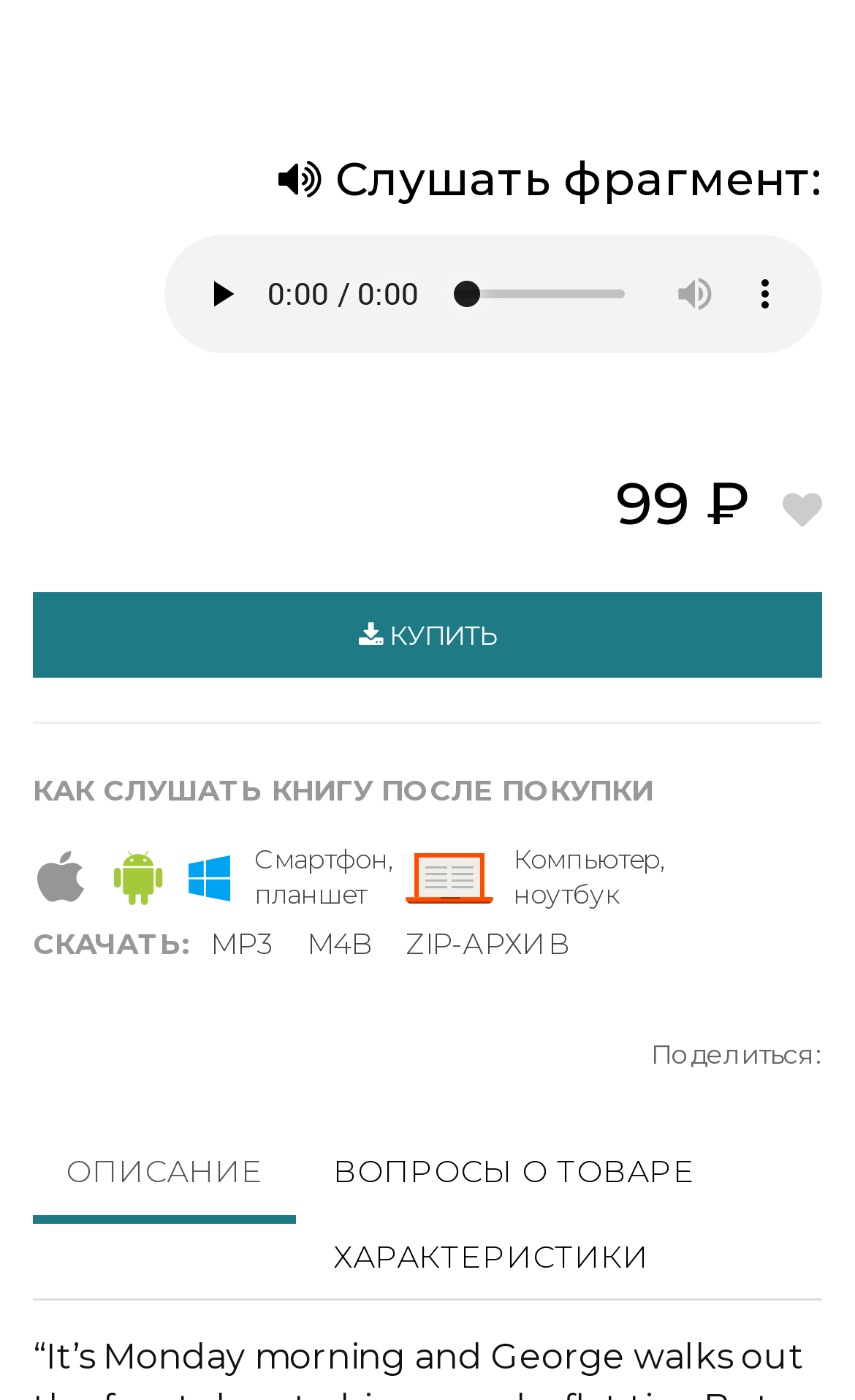What is the function of the button with the icon ''?
Craft a detailed and extensive response to the question.

The button with the icon '' does not have a clear function or description, but it is likely to be a button for adding the book to a wishlist or favorites, based on its location and design.